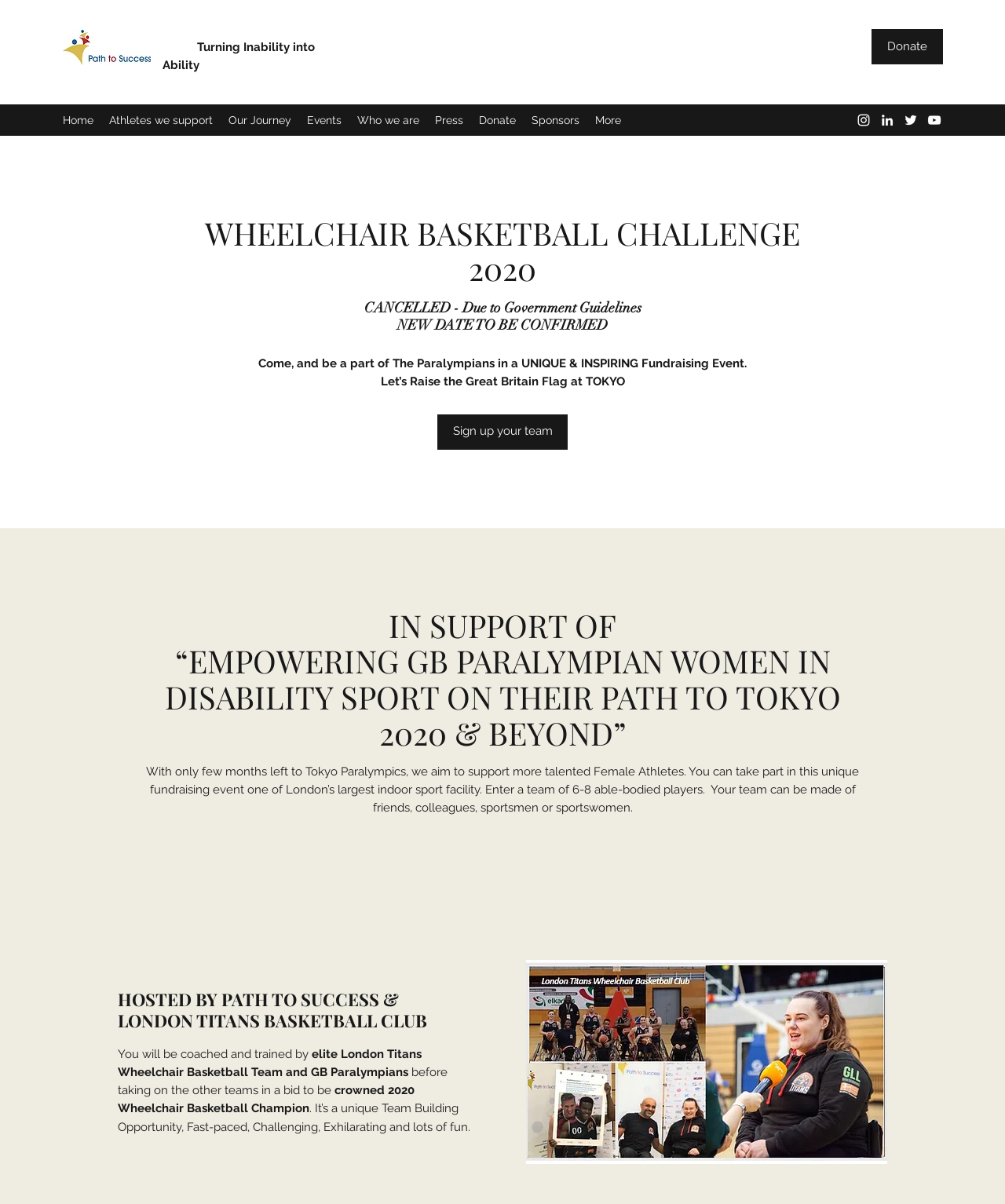How many players can be in a team?
Please provide a single word or phrase as the answer based on the screenshot.

6-8